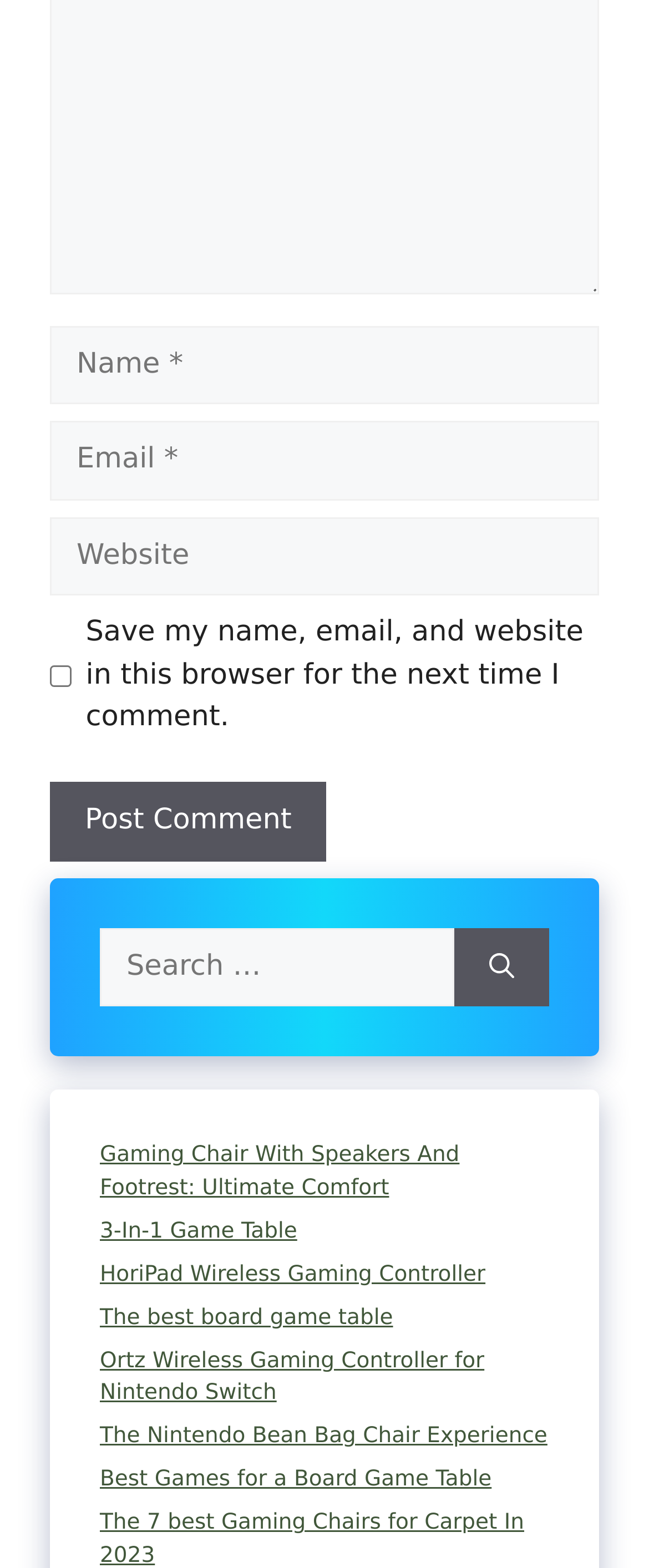Locate the bounding box of the user interface element based on this description: "name="submit" value="Post Comment"".

[0.077, 0.499, 0.503, 0.549]